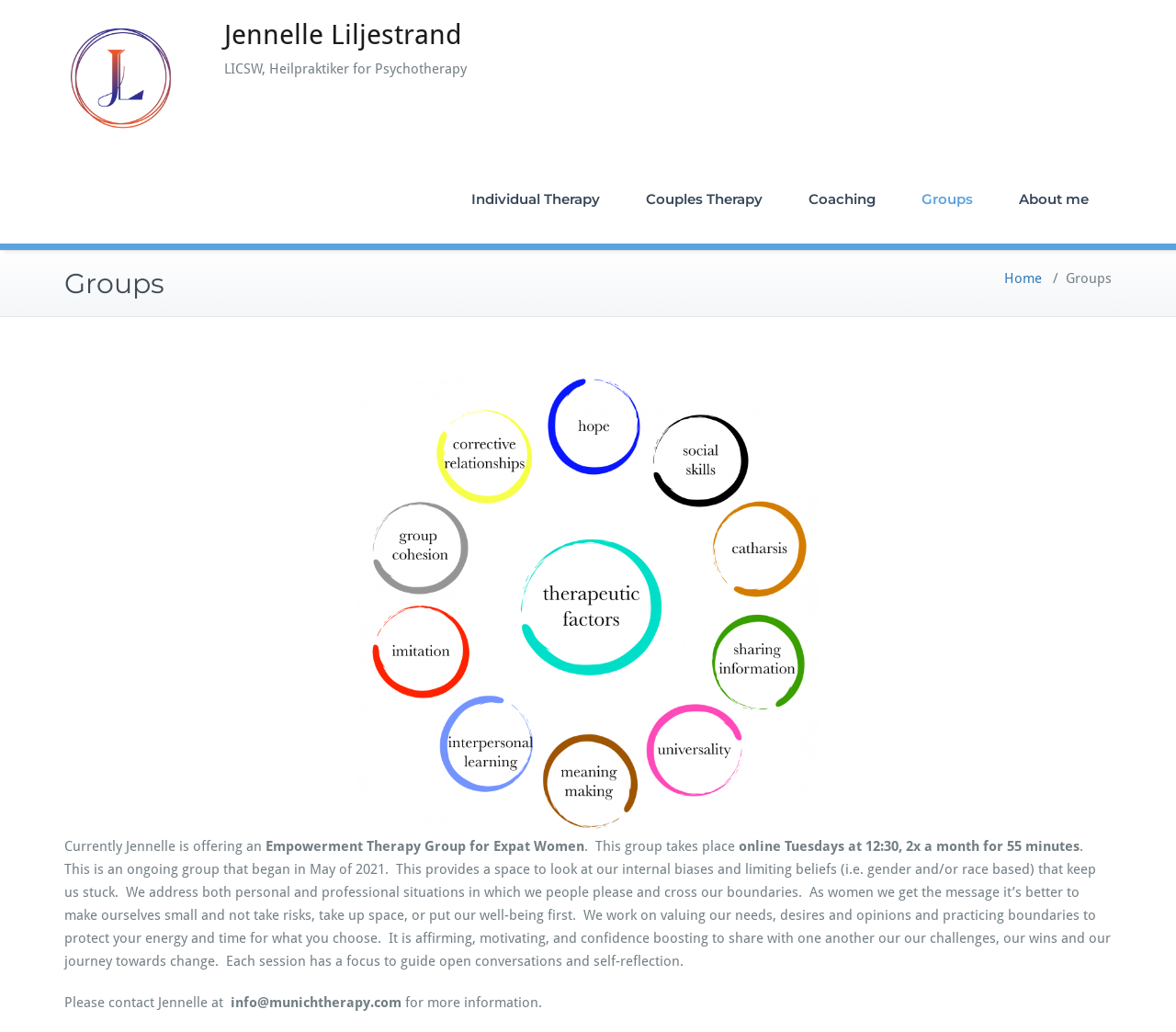Provide a brief response to the question below using a single word or phrase: 
What type of therapy group is currently being offered?

Empowerment Therapy Group for Expat Women